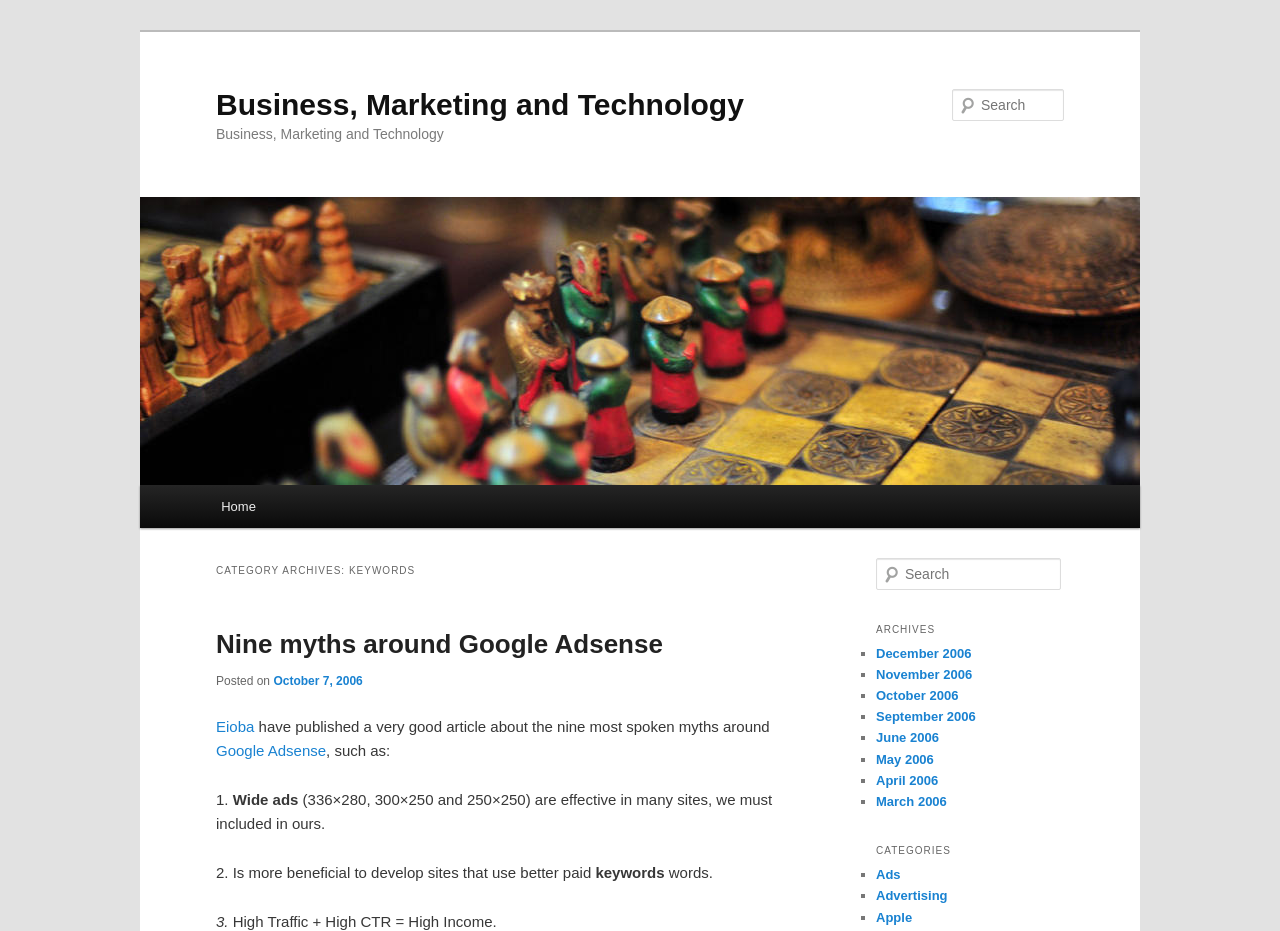Give a short answer using one word or phrase for the question:
What is the category of the article 'Nine myths around Google Adsense'?

KEYWORDS